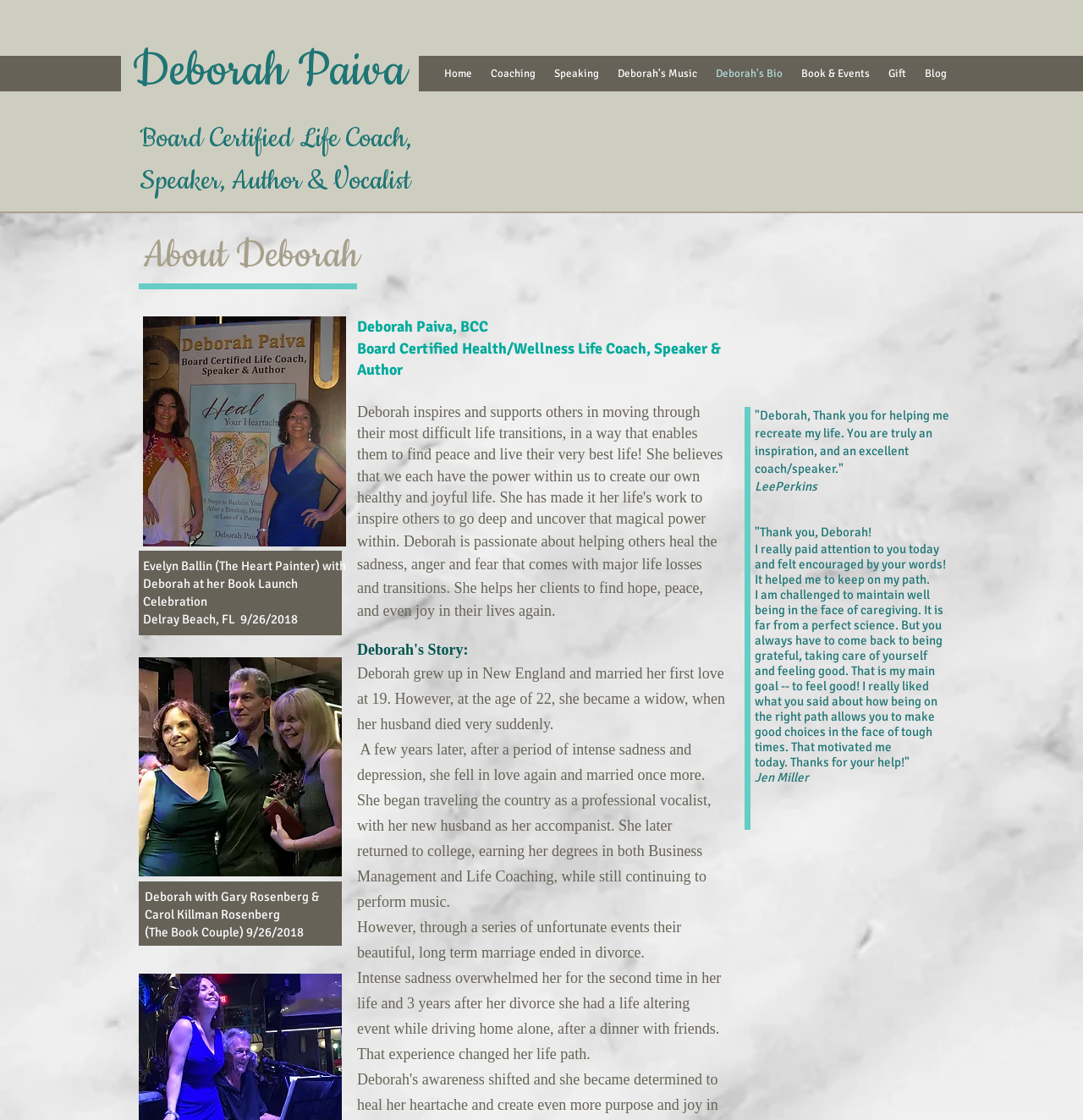What is Deborah's music genre?
Deliver a detailed and extensive answer to the question.

According to the webpage, Deborah is an accomplished Jazz Vocalist, which indicates that her music genre is Jazz.